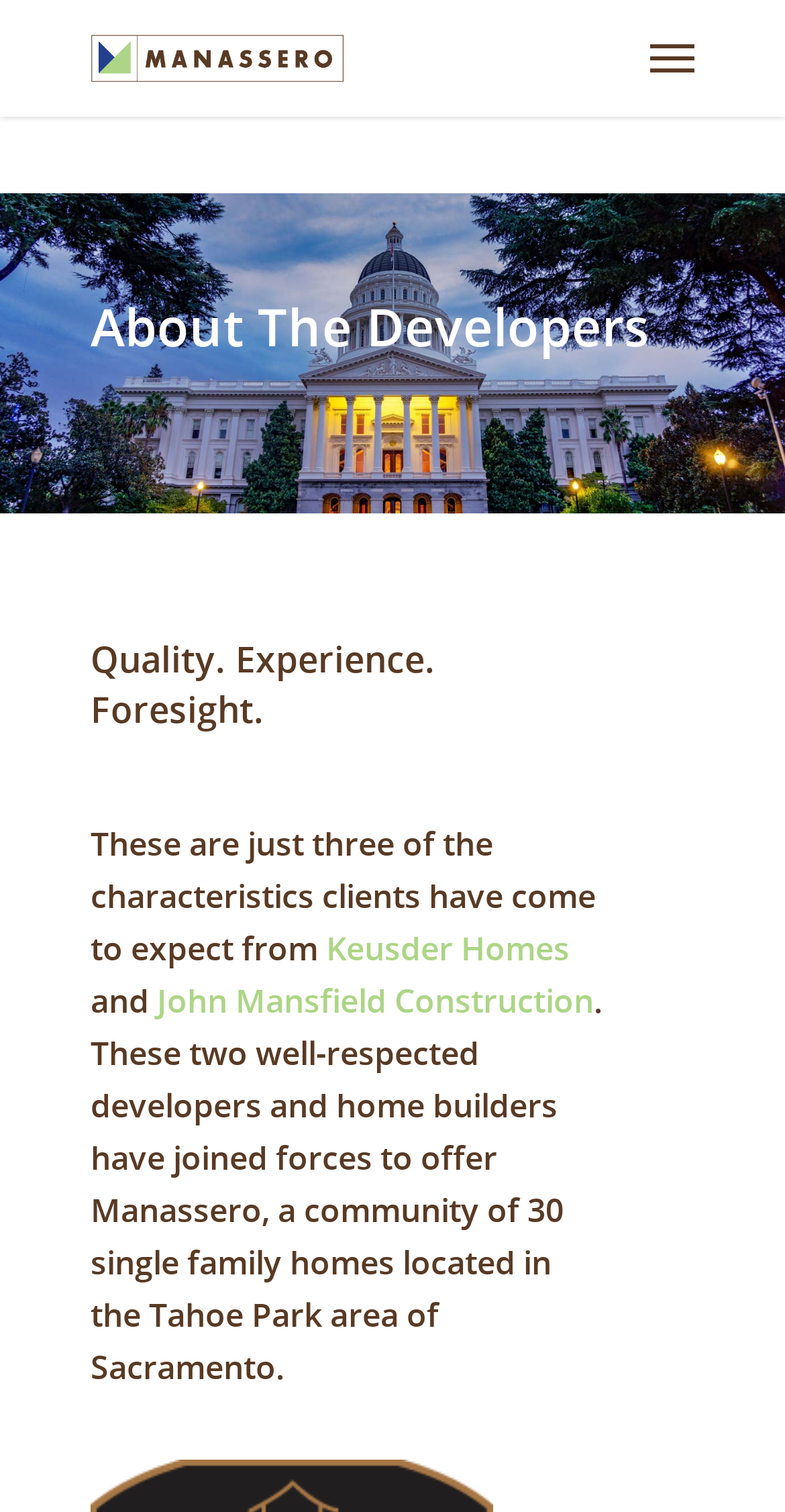Where is the community located?
Use the screenshot to answer the question with a single word or phrase.

Tahoe Park area of Sacramento